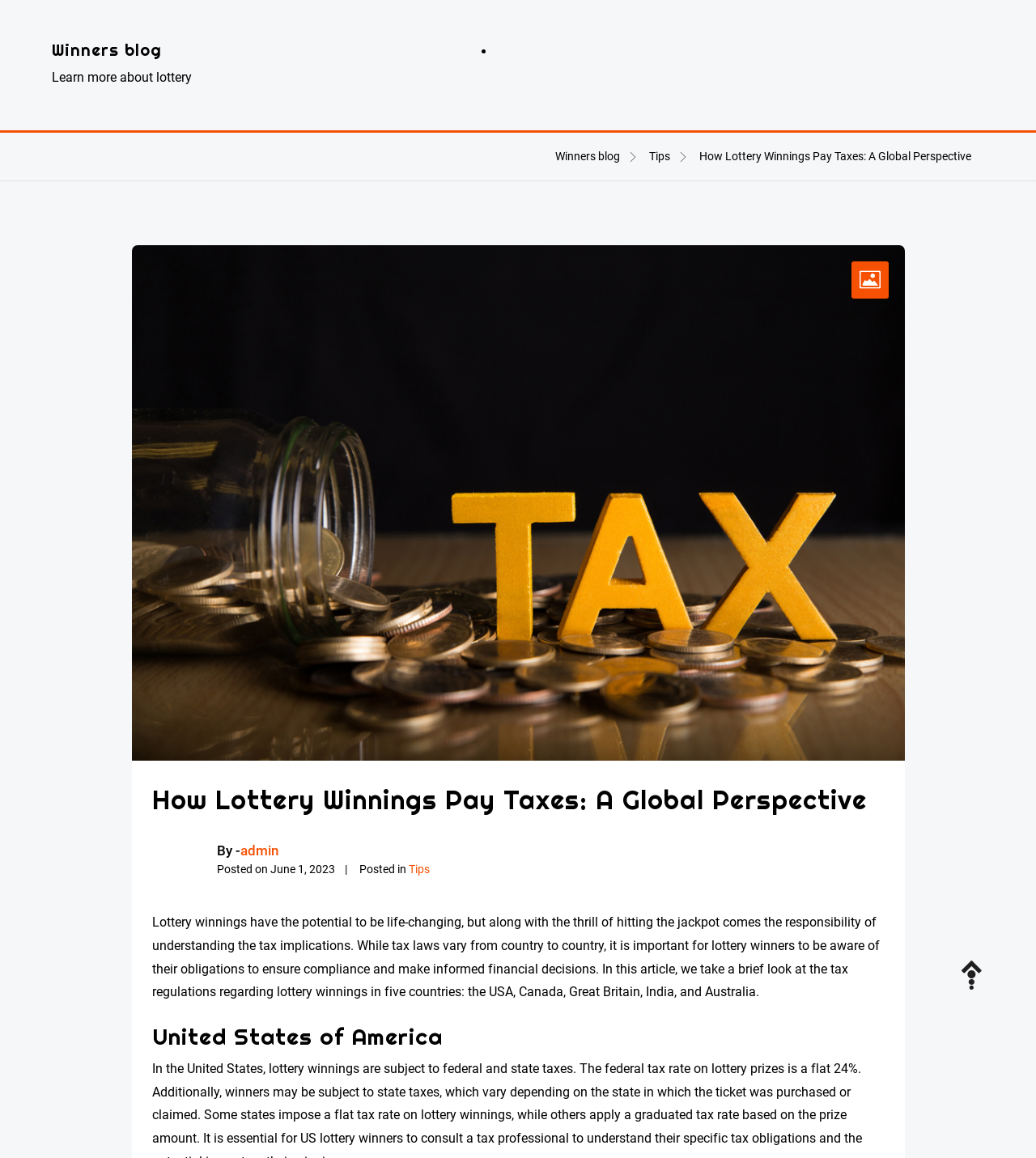Identify the bounding box coordinates of the clickable region necessary to fulfill the following instruction: "Read about How Lottery Winnings Pay Taxes: A Global Perspective". The bounding box coordinates should be four float numbers between 0 and 1, i.e., [left, top, right, bottom].

[0.675, 0.129, 0.938, 0.141]